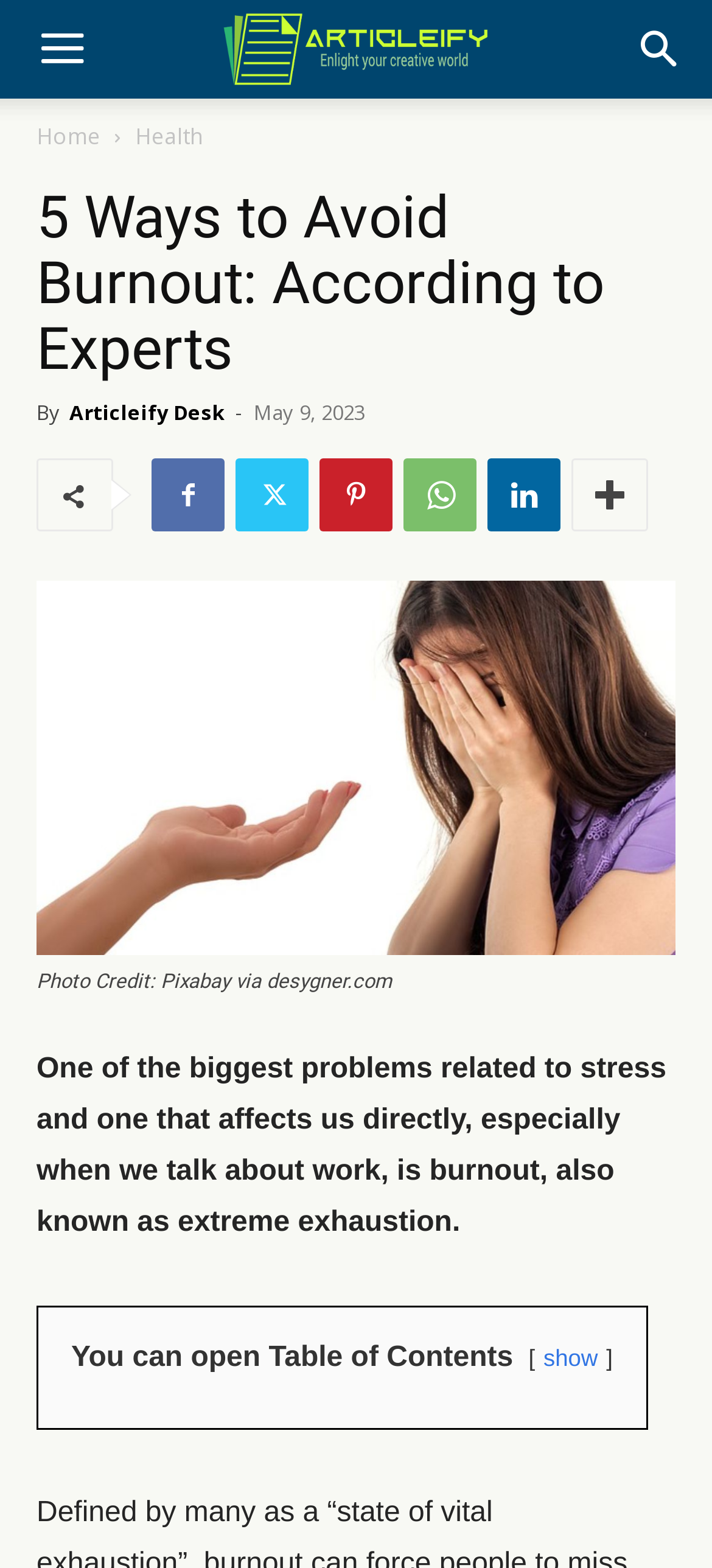What is the date of the article?
Look at the image and respond with a single word or a short phrase.

May 9, 2023